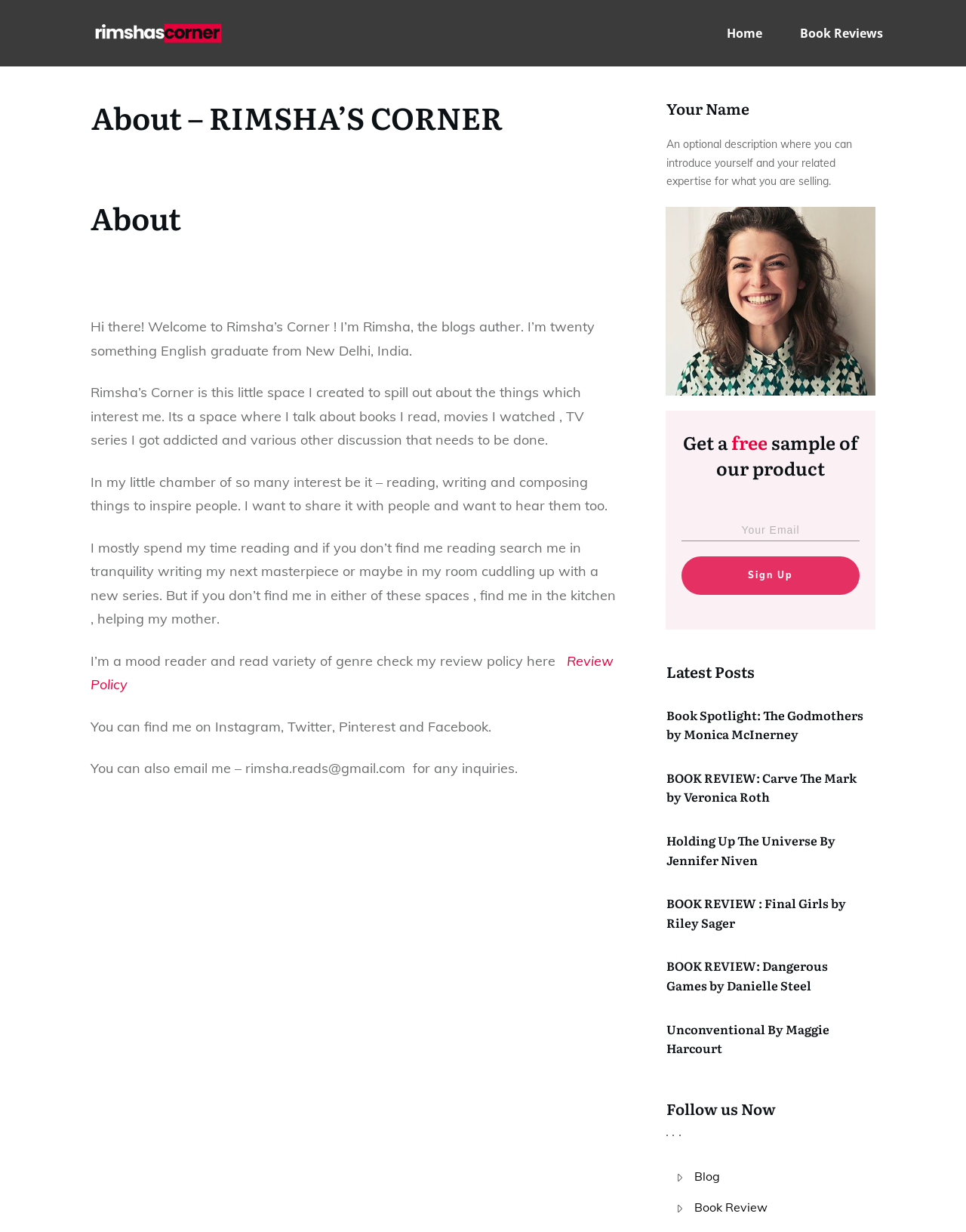Using the details from the image, please elaborate on the following question: What is the name of the first book reviewed?

The first book review is titled 'BOOK REVIEW: Carve The Mark by Veronica Roth', which is mentioned in the 'Latest Posts' section.